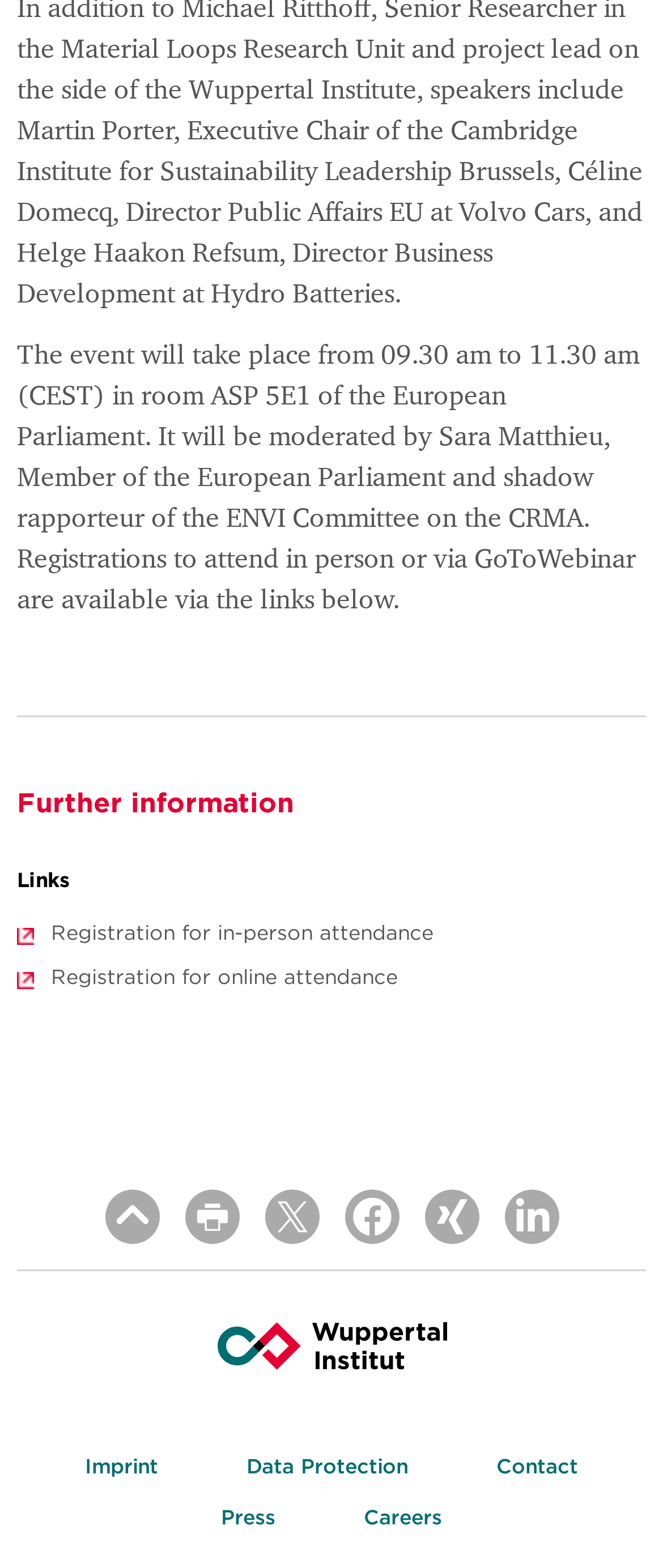Can you find the bounding box coordinates for the element that needs to be clicked to execute this instruction: "Check out '10CRIC' online betting"? The coordinates should be given as four float numbers between 0 and 1, i.e., [left, top, right, bottom].

None